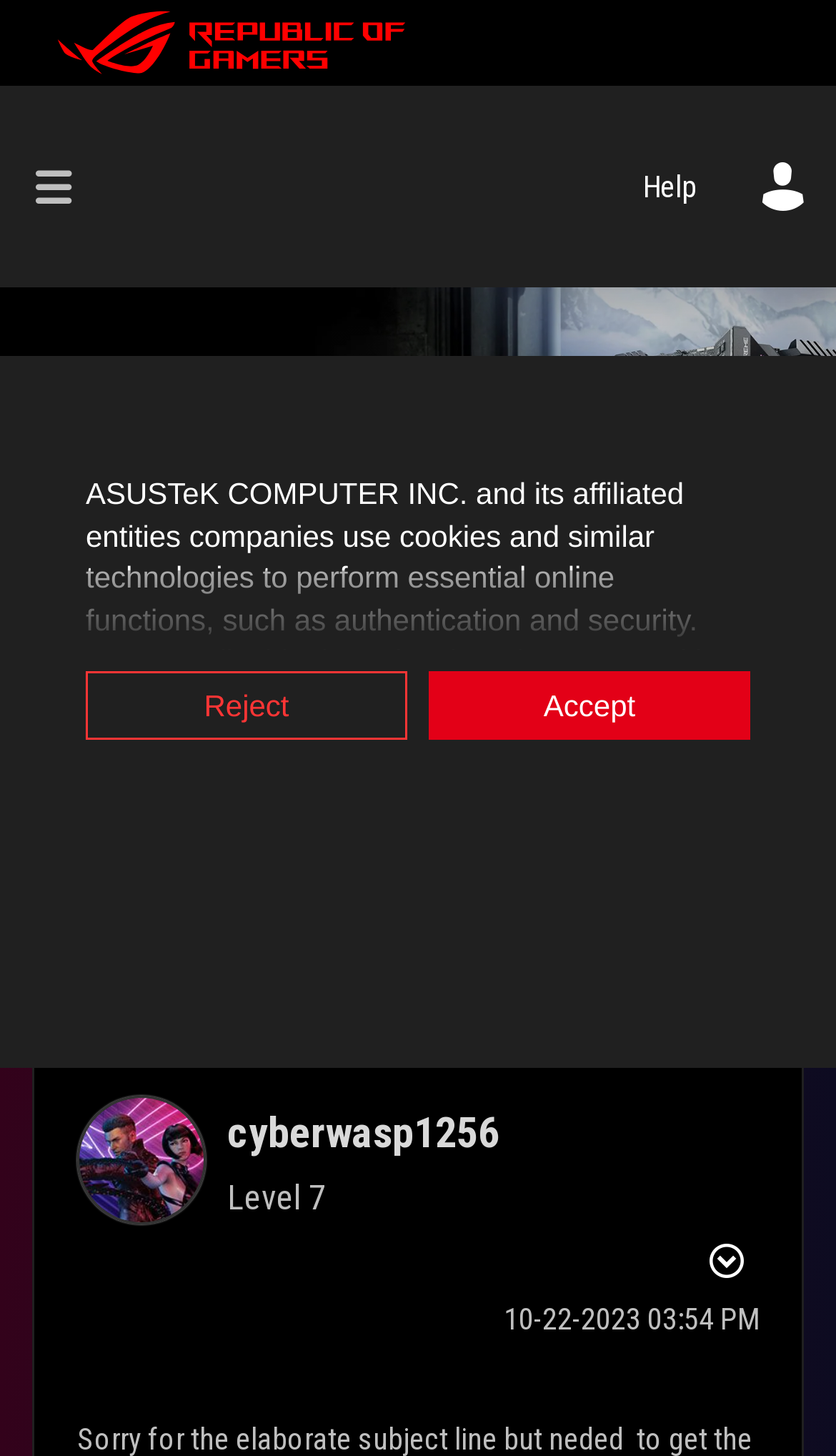Find the bounding box coordinates of the element to click in order to complete this instruction: "Click the 'Browse' button". The bounding box coordinates must be four float numbers between 0 and 1, denoted as [left, top, right, bottom].

[0.038, 0.091, 0.131, 0.165]